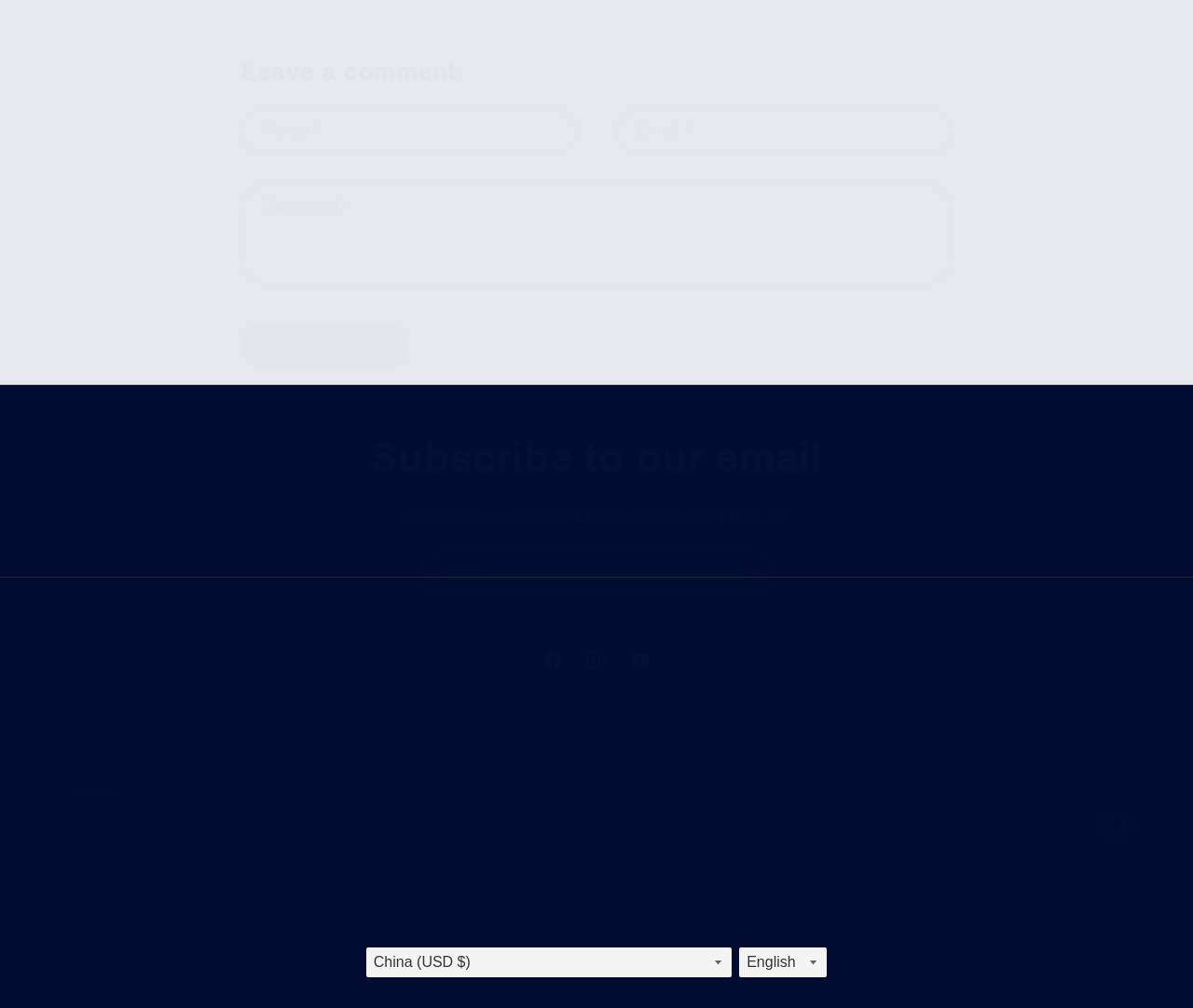Please locate the bounding box coordinates of the element that needs to be clicked to achieve the following instruction: "Leave a comment". The coordinates should be four float numbers between 0 and 1, i.e., [left, top, right, bottom].

[0.202, 0.056, 0.798, 0.088]